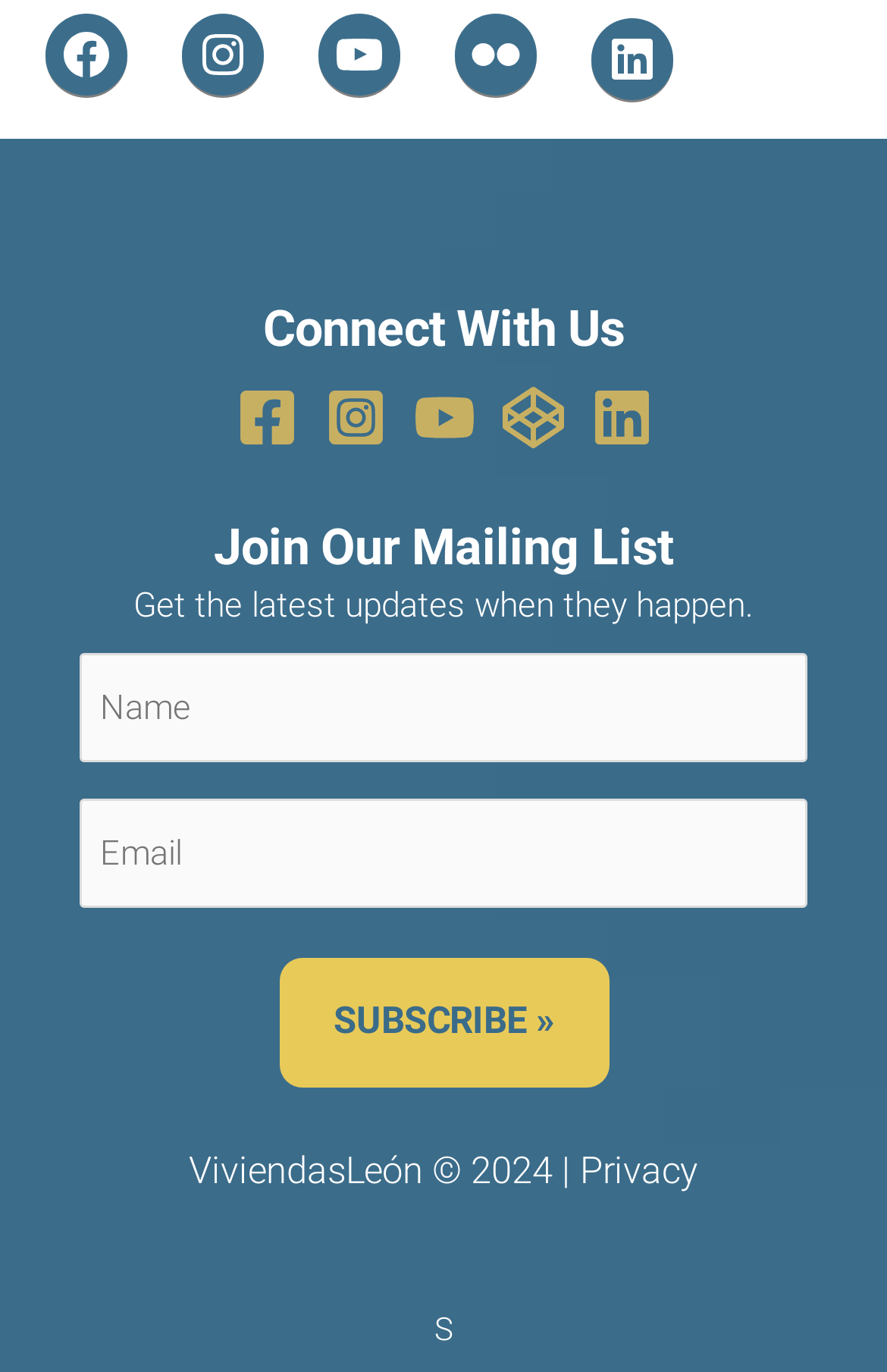Look at the image and give a detailed response to the following question: What is the link below 'Connect With Us'?

I found the heading 'Connect With Us' in the footer section, and below it, there are links to social media platforms. The first link is to Facebook.